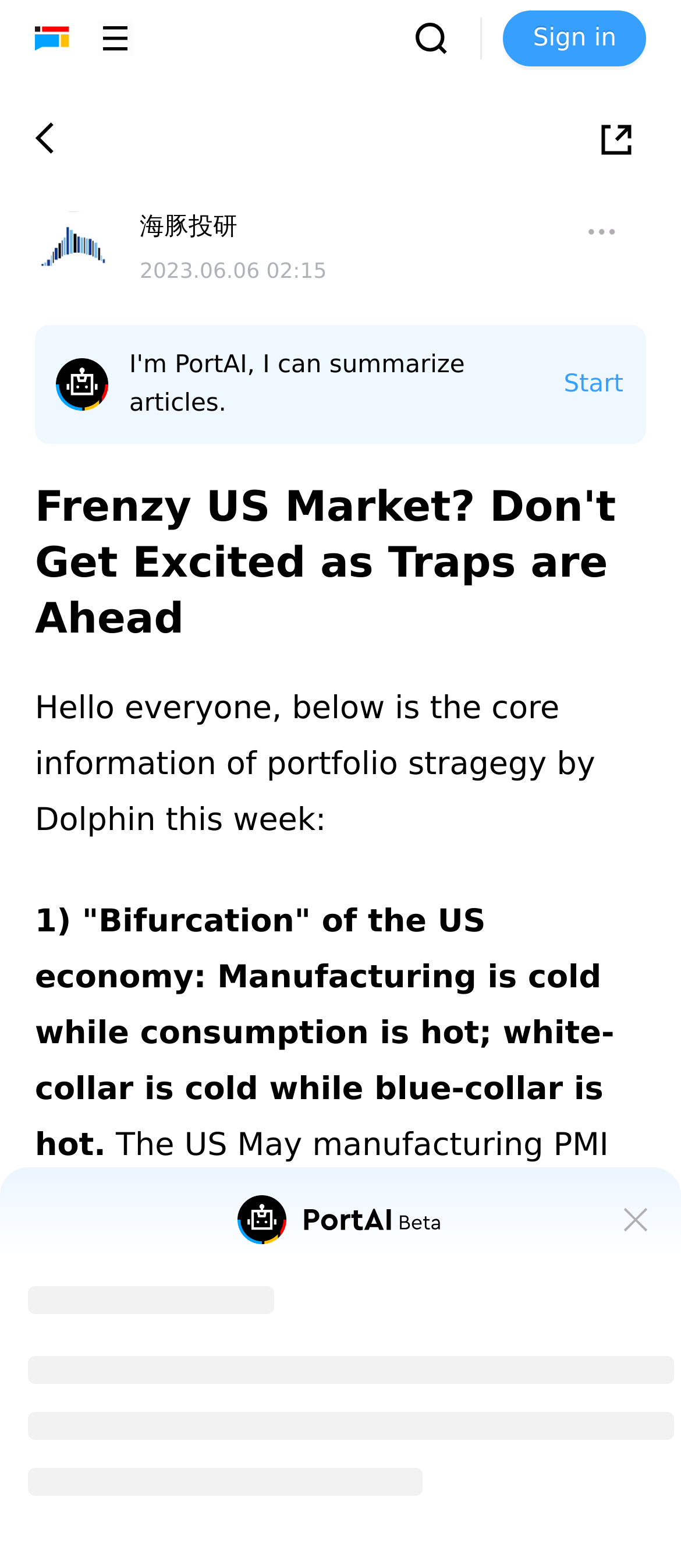Kindly provide the bounding box coordinates of the section you need to click on to fulfill the given instruction: "View the 'Latest Topics'".

[0.0, 0.739, 0.111, 0.781]